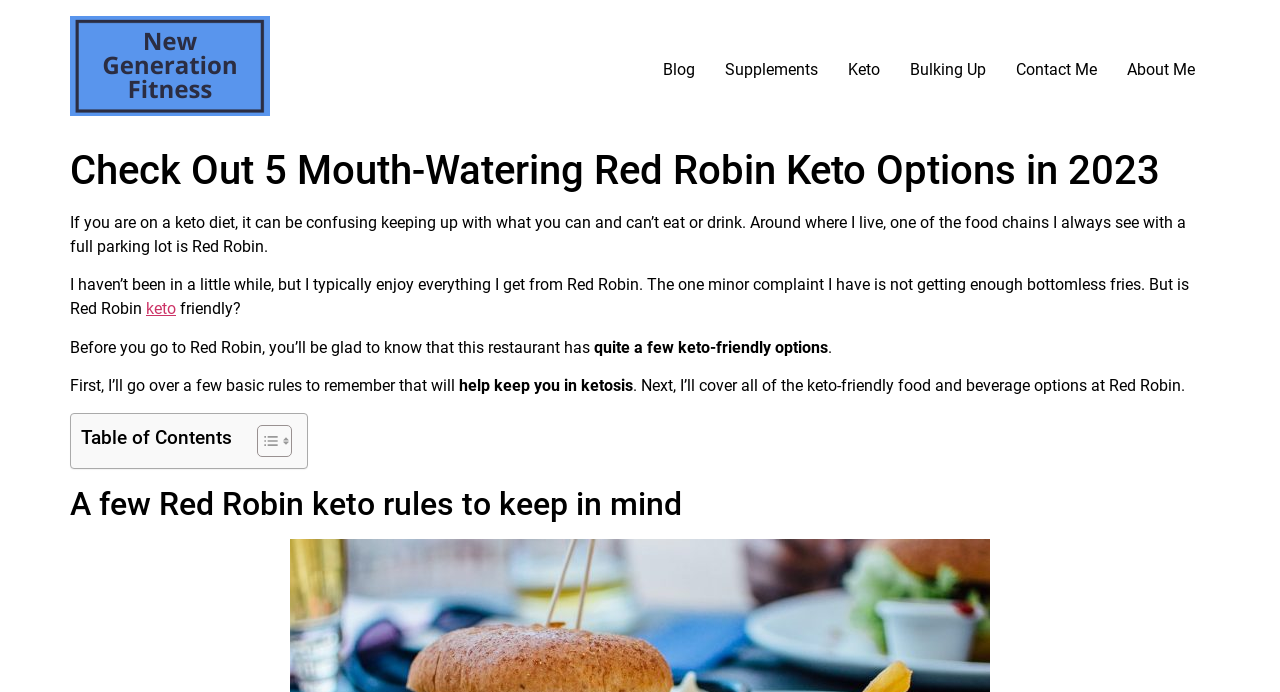Answer the question in a single word or phrase:
What is the author's experience with Red Robin?

The author enjoys Red Robin